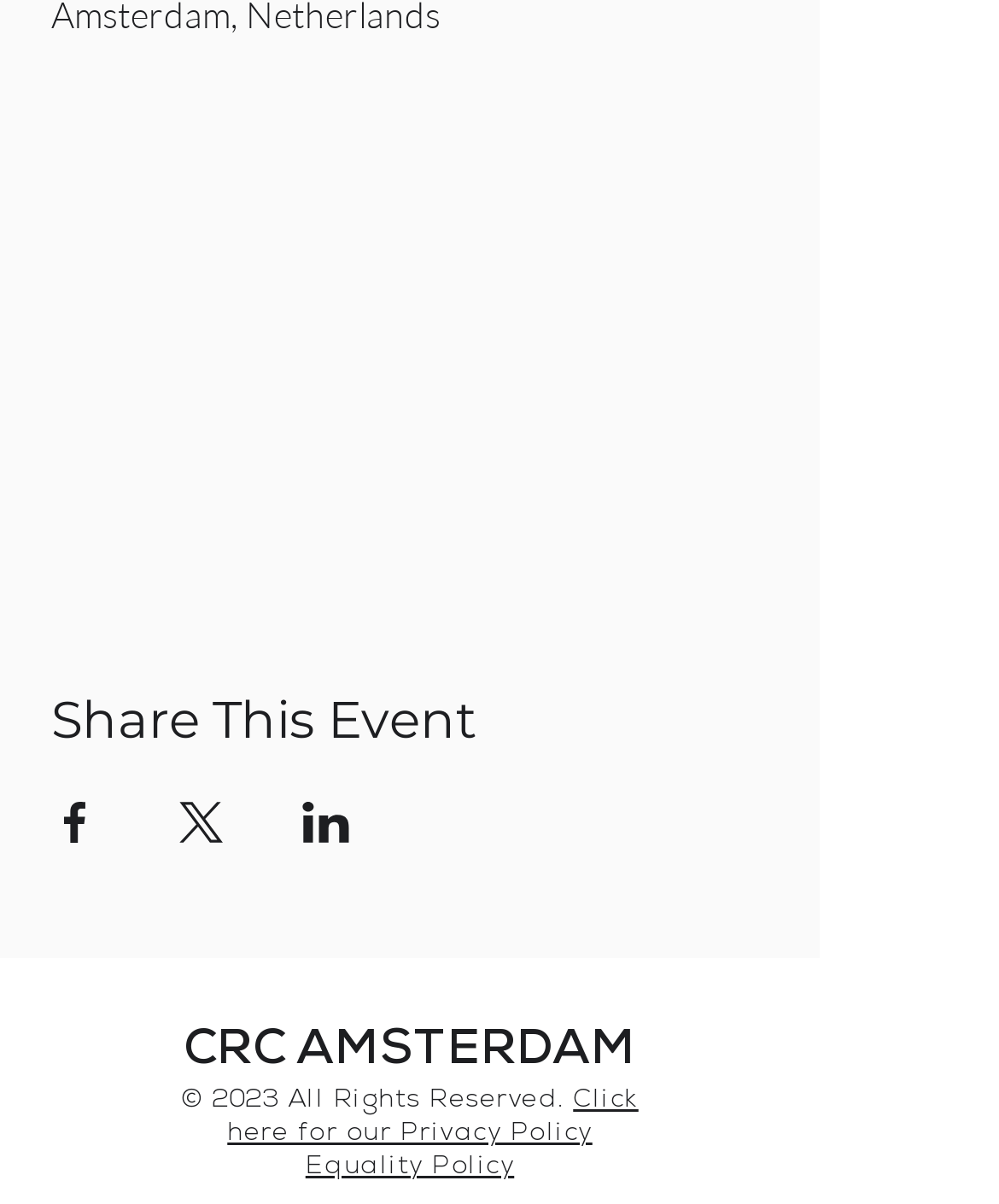Extract the bounding box coordinates of the UI element described: "Equality Policy". Provide the coordinates in the format [left, top, right, bottom] with values ranging from 0 to 1.

[0.306, 0.96, 0.515, 0.982]